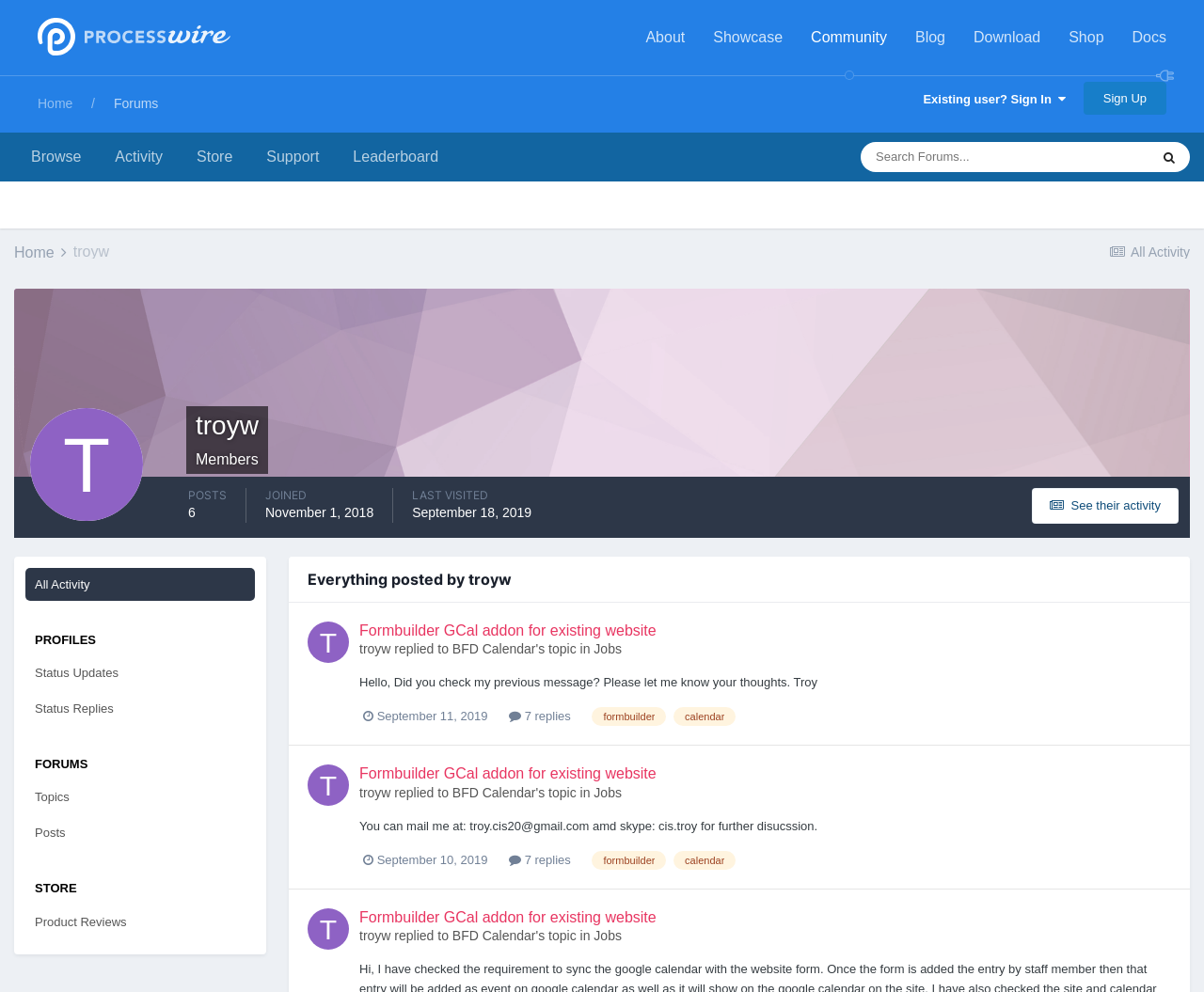Indicate the bounding box coordinates of the clickable region to achieve the following instruction: "View Status Updates."

[0.859, 0.143, 0.954, 0.173]